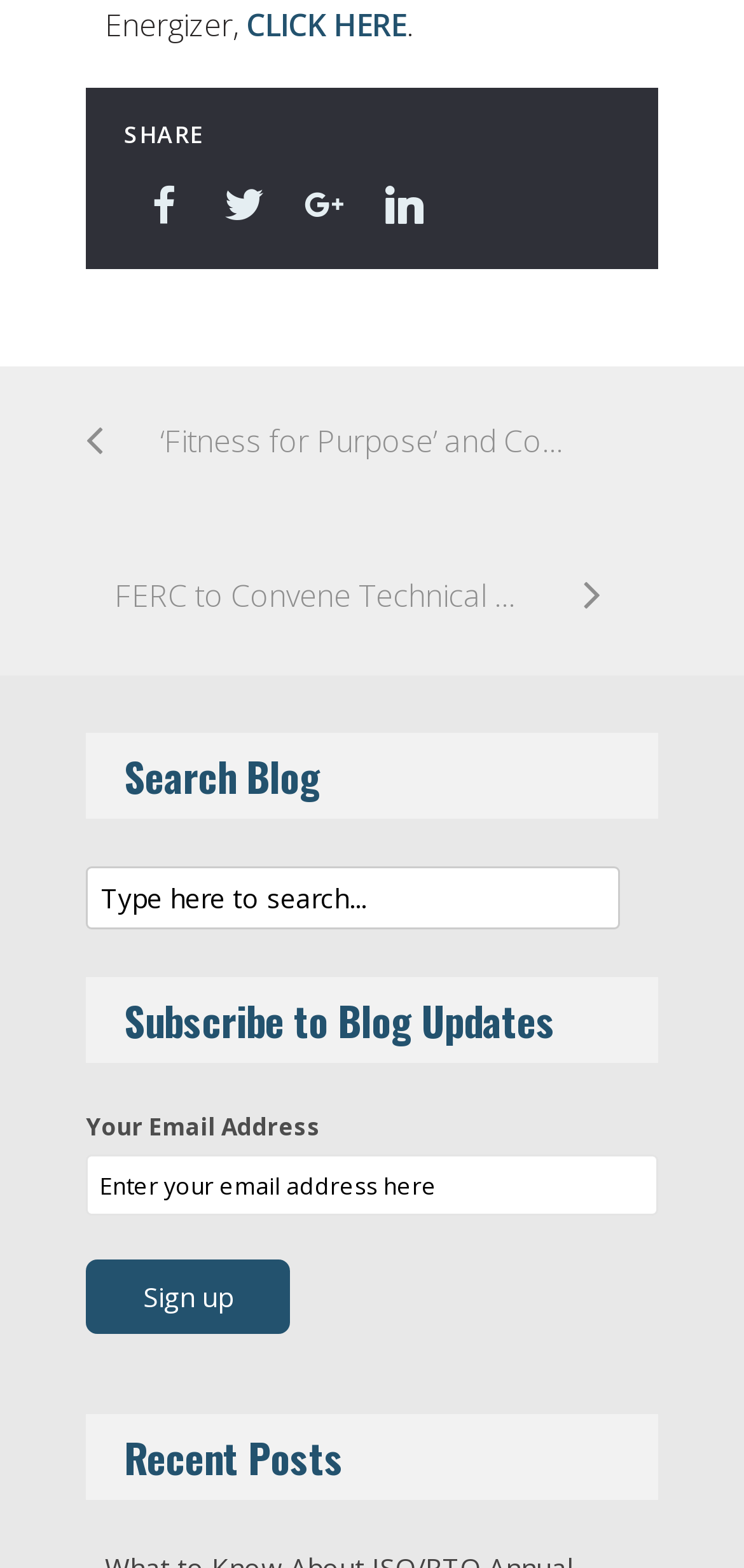Pinpoint the bounding box coordinates of the clickable element to carry out the following instruction: "Enter email address to subscribe."

[0.115, 0.737, 0.885, 0.776]